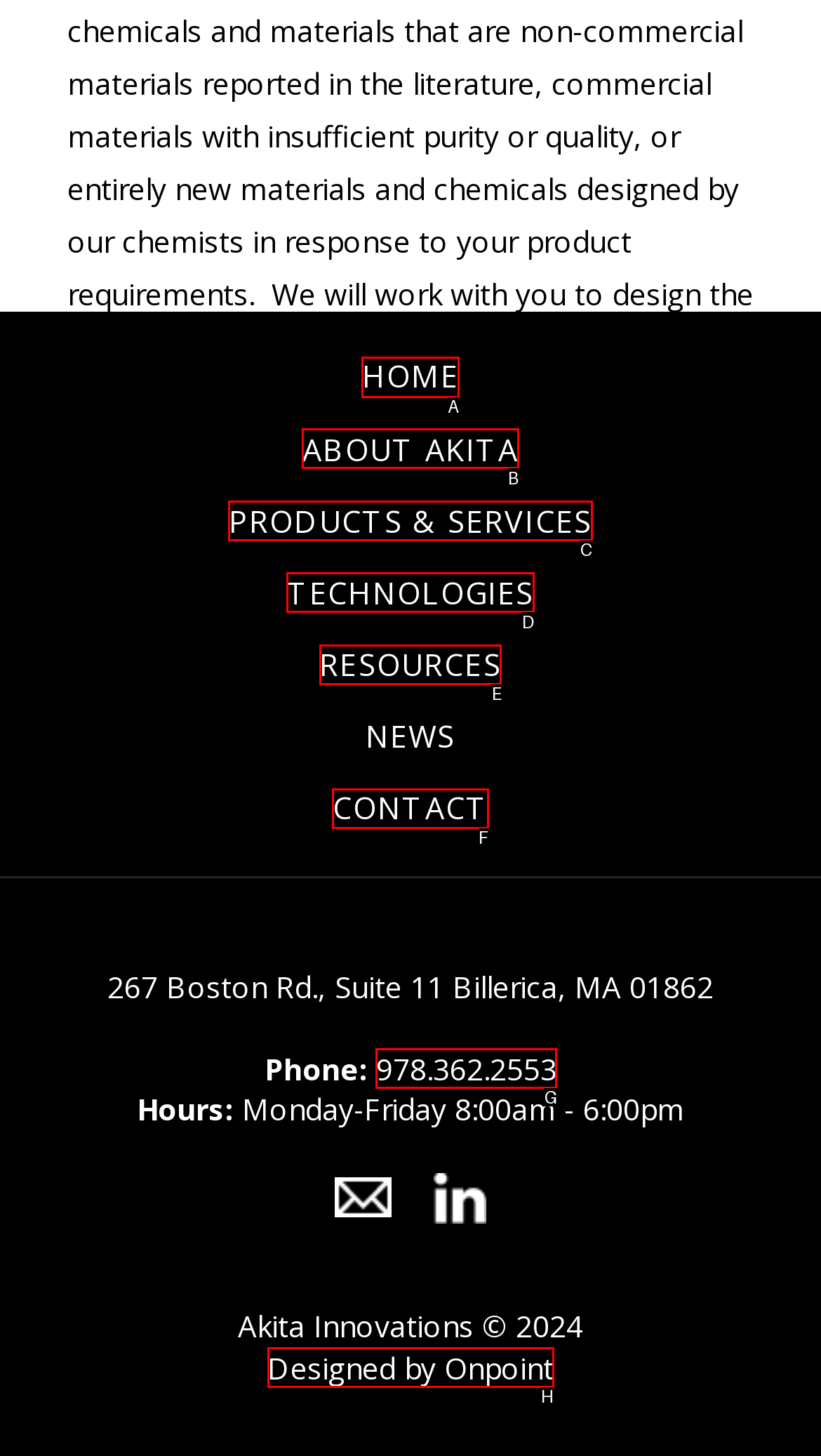Find the option you need to click to complete the following instruction: Click HOME
Answer with the corresponding letter from the choices given directly.

A